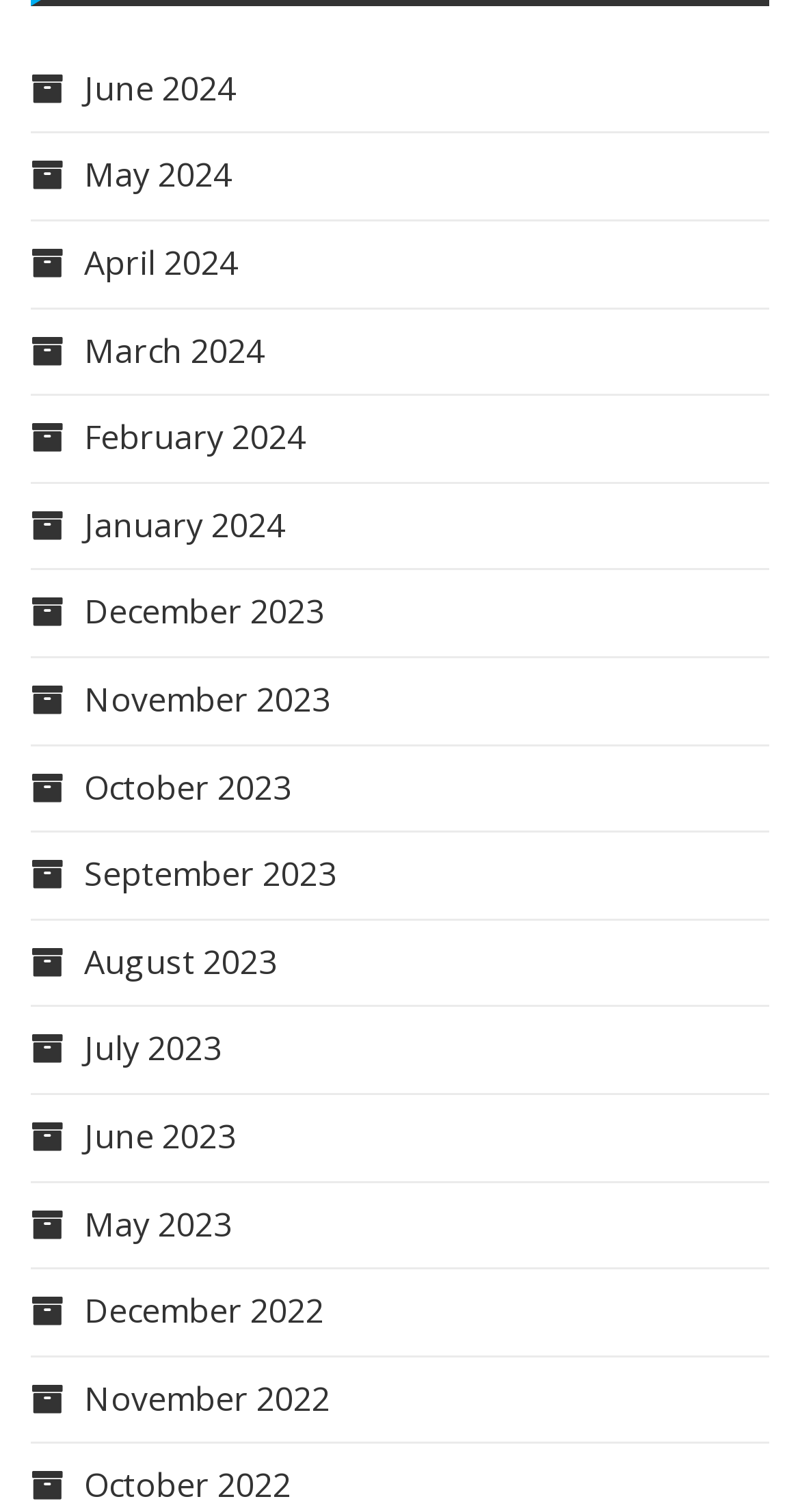Could you specify the bounding box coordinates for the clickable section to complete the following instruction: "Browse December 2023"?

[0.038, 0.39, 0.405, 0.42]